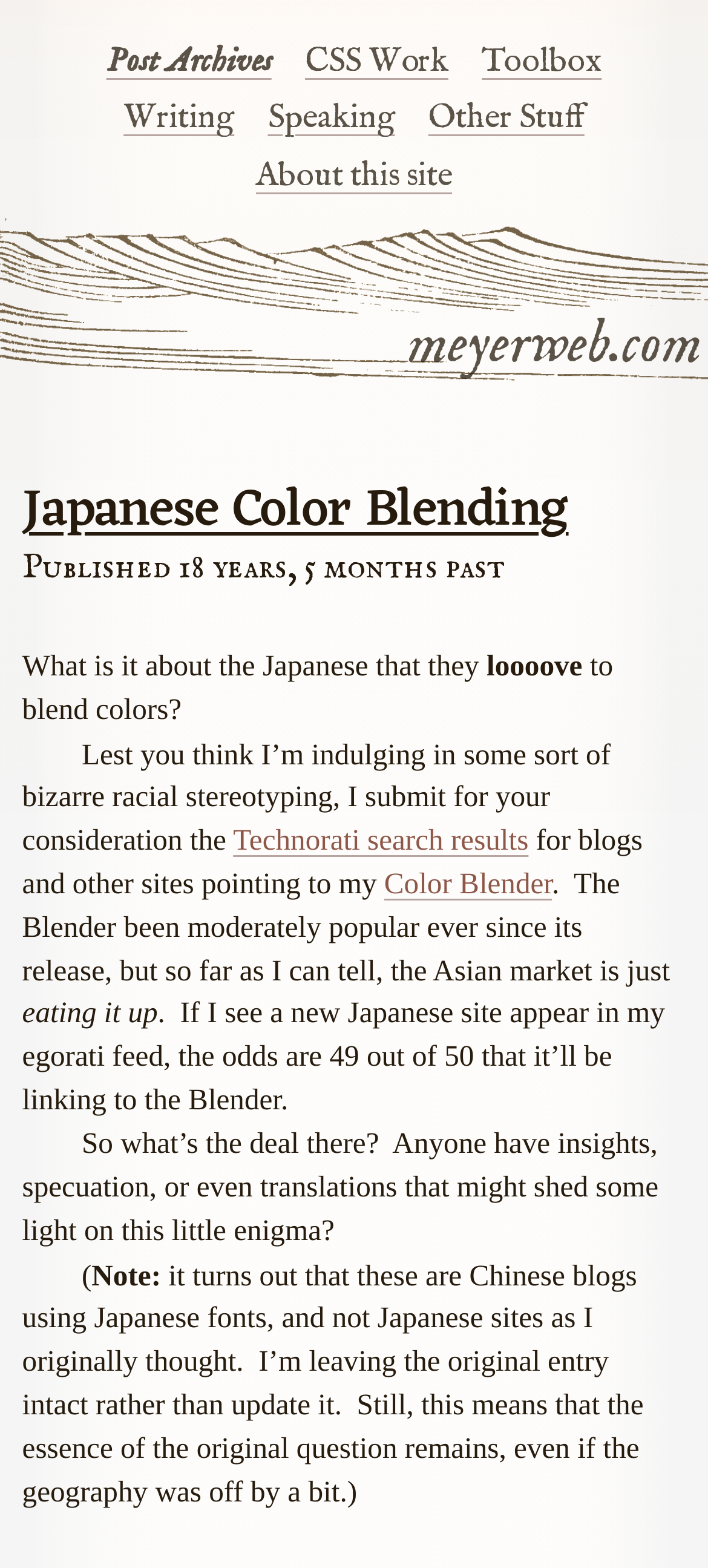Give a concise answer of one word or phrase to the question: 
Why does the author think the Japanese love the Color Blender?

Unknown